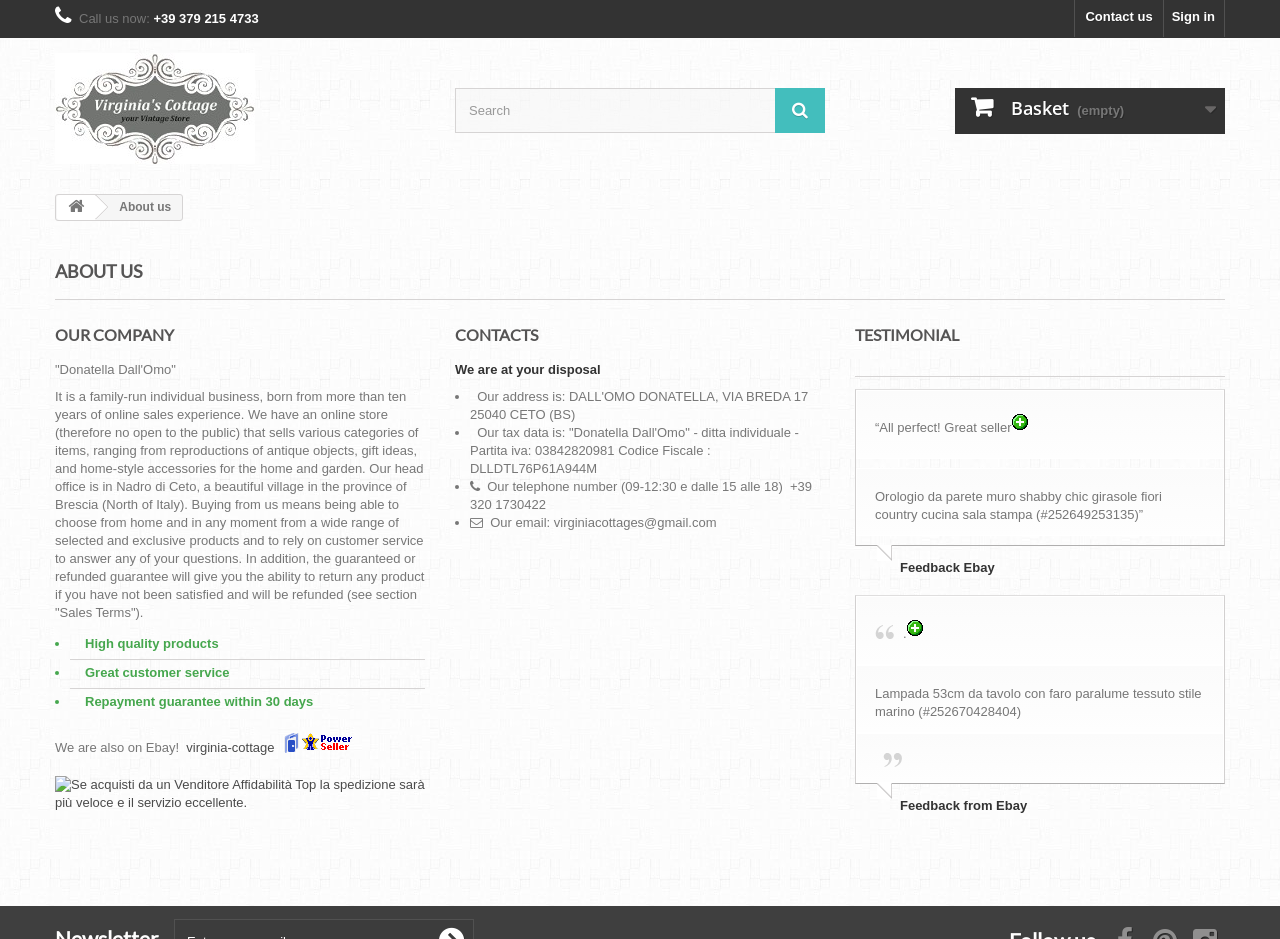Given the webpage screenshot and the description, determine the bounding box coordinates (top-left x, top-left y, bottom-right x, bottom-right y) that define the location of the UI element matching this description: name="search_query" placeholder="Search"

[0.355, 0.094, 0.645, 0.142]